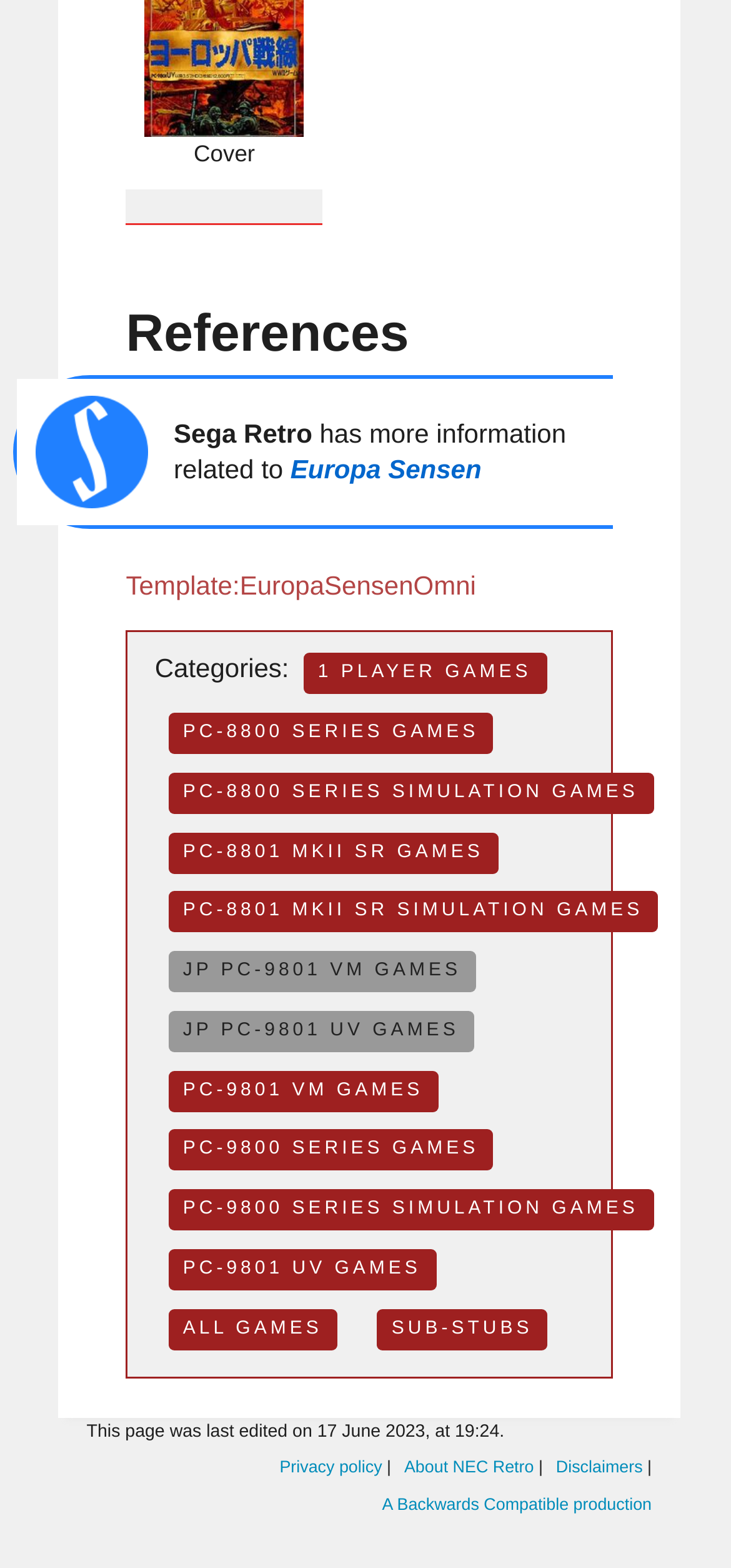When was the webpage last edited?
Please use the image to provide an in-depth answer to the question.

The static text at the bottom of the webpage states 'This page was last edited on 17 June 2023, at 19:24', indicating that the webpage was last edited on this date.